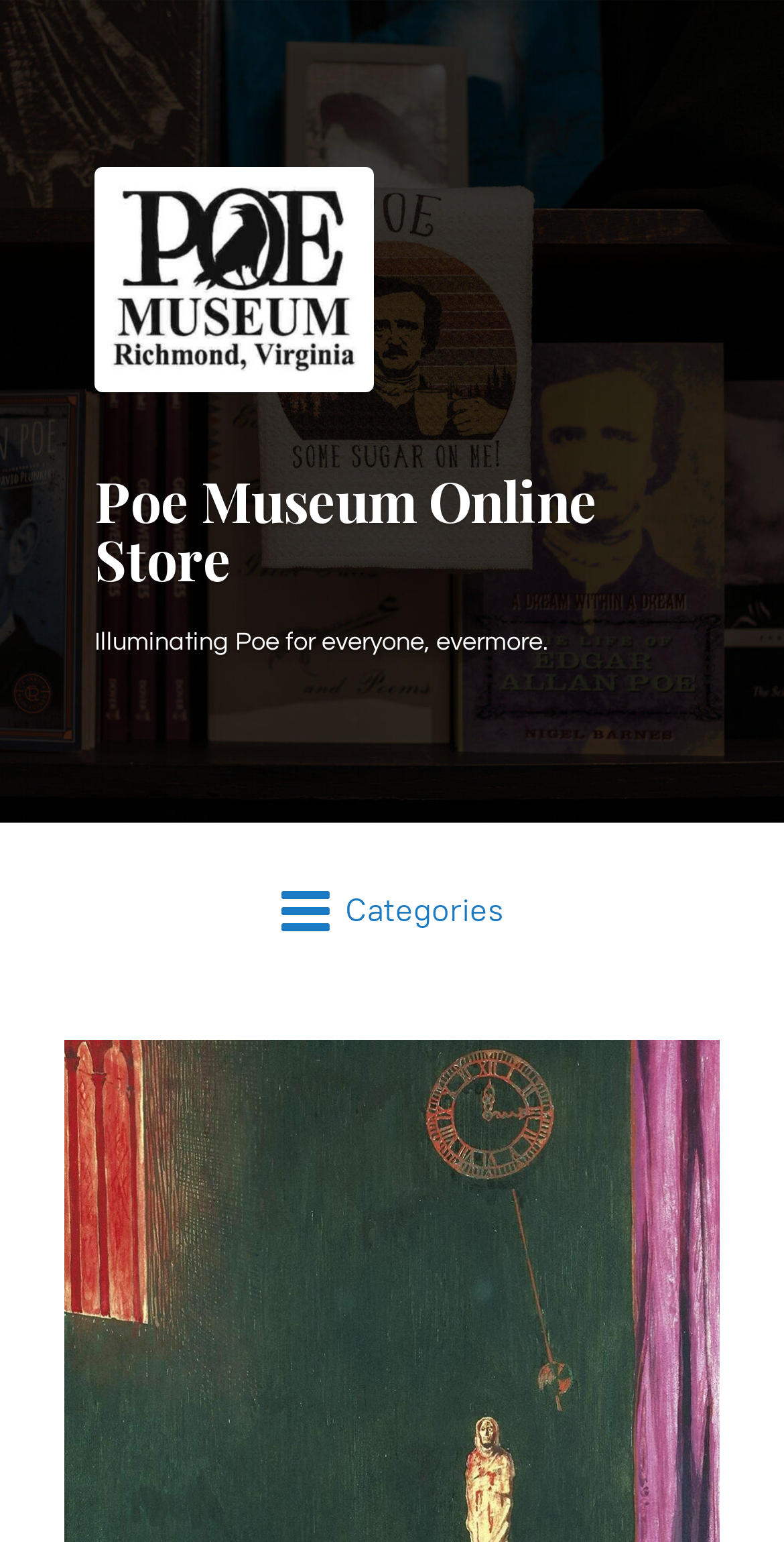How many images are there in the top navigation?
From the screenshot, supply a one-word or short-phrase answer.

4